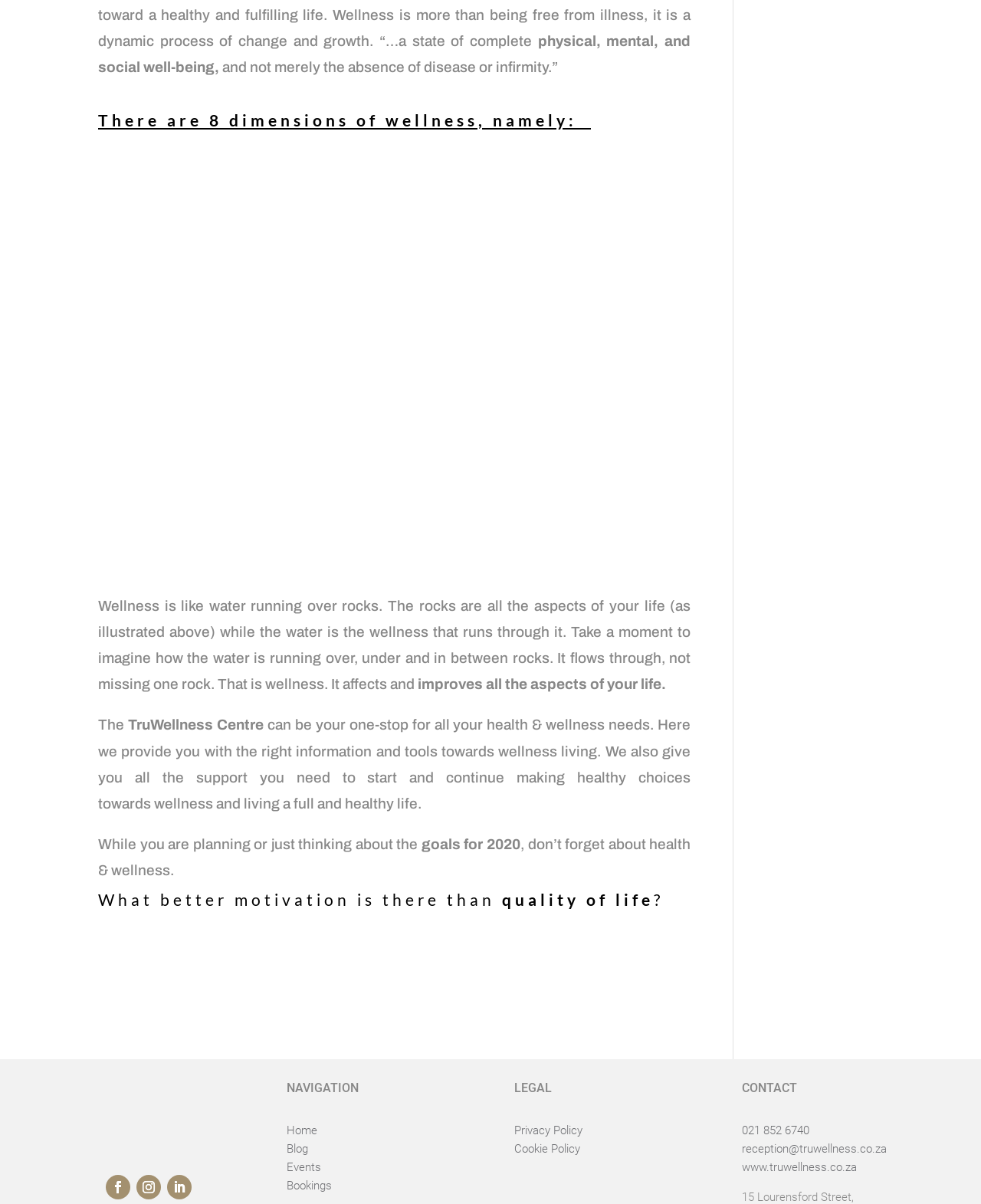Determine the bounding box coordinates of the region to click in order to accomplish the following instruction: "Click on the 'Bookings' link". Provide the coordinates as four float numbers between 0 and 1, specifically [left, top, right, bottom].

[0.292, 0.979, 0.338, 0.99]